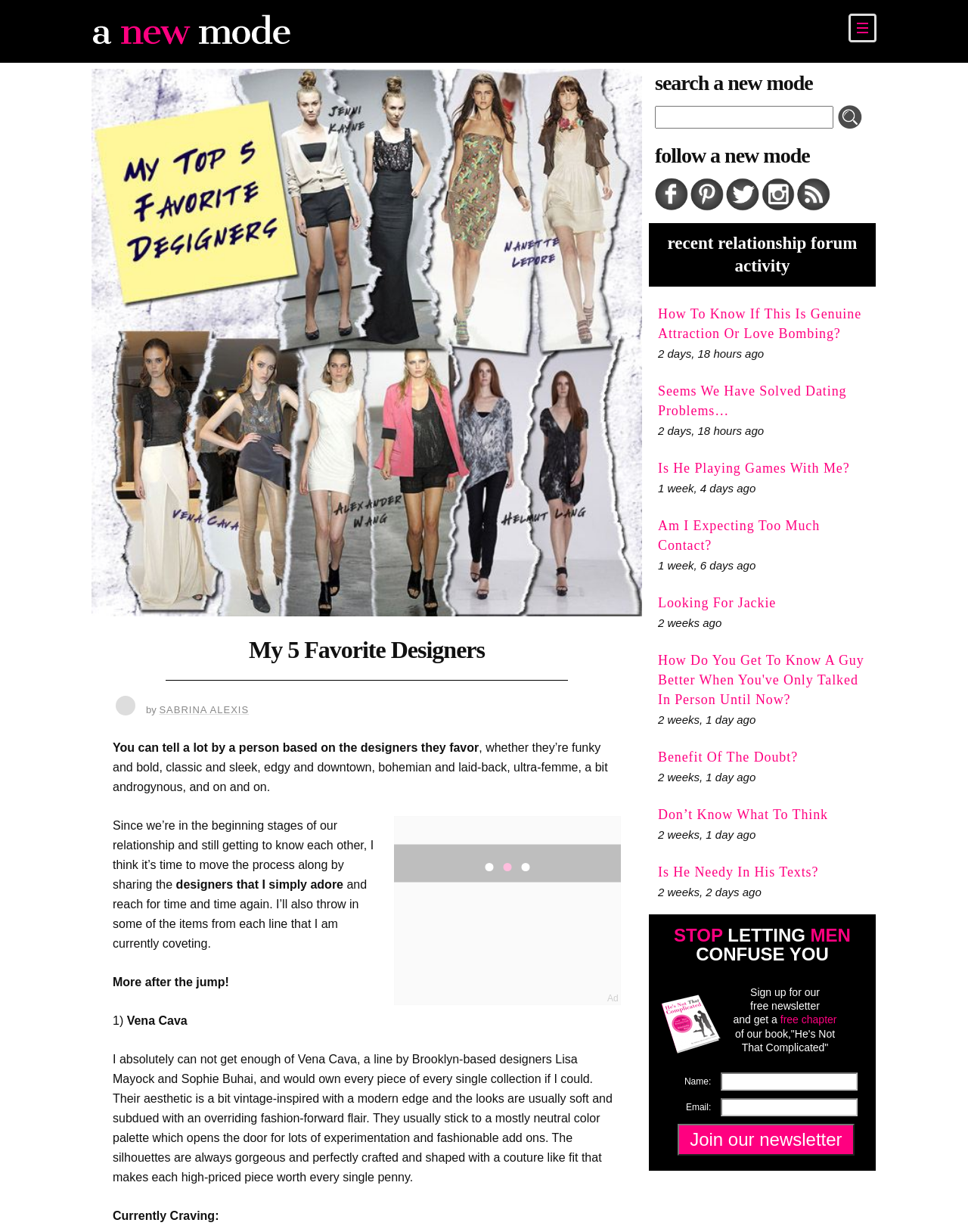Locate the bounding box coordinates of the area that needs to be clicked to fulfill the following instruction: "Read the post 'My 5 Favorite Designers'". The coordinates should be in the format of four float numbers between 0 and 1, namely [left, top, right, bottom].

[0.12, 0.515, 0.638, 0.54]